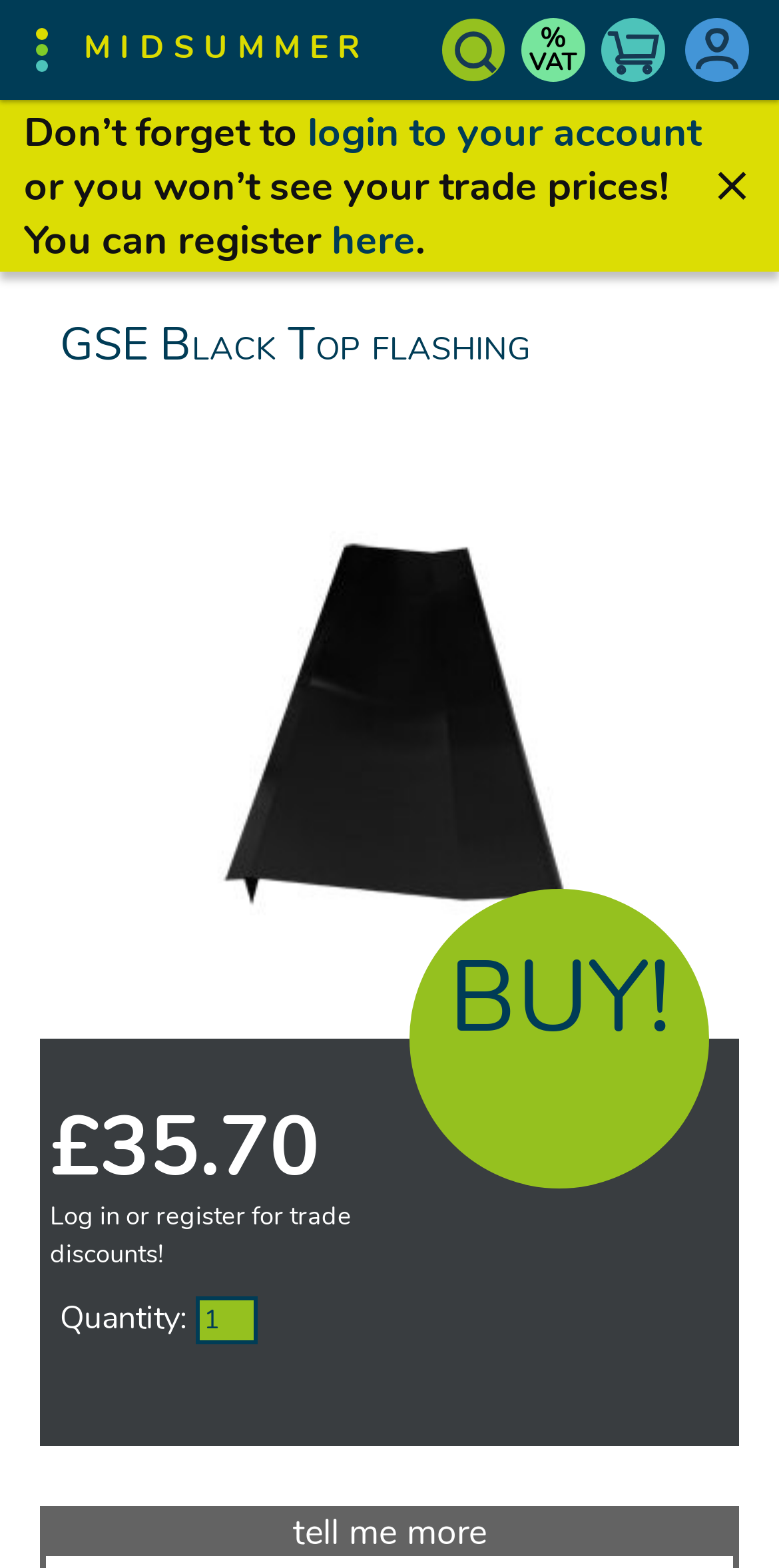Provide a one-word or short-phrase response to the question:
What is the price of the GSE Black Top flashing?

£35.70